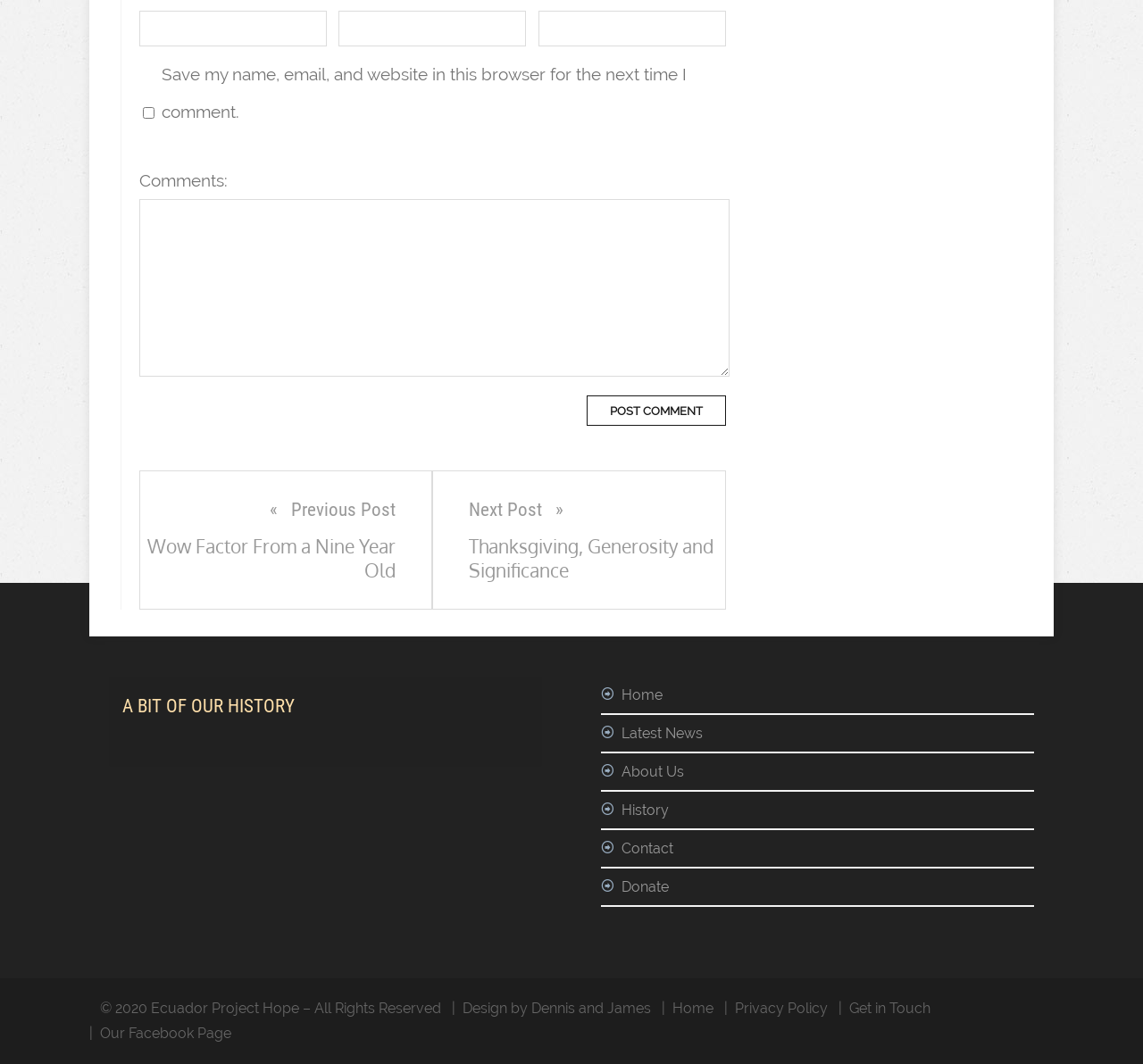Locate the bounding box coordinates of the clickable element to fulfill the following instruction: "Post your comment". Provide the coordinates as four float numbers between 0 and 1 in the format [left, top, right, bottom].

[0.514, 0.372, 0.634, 0.399]